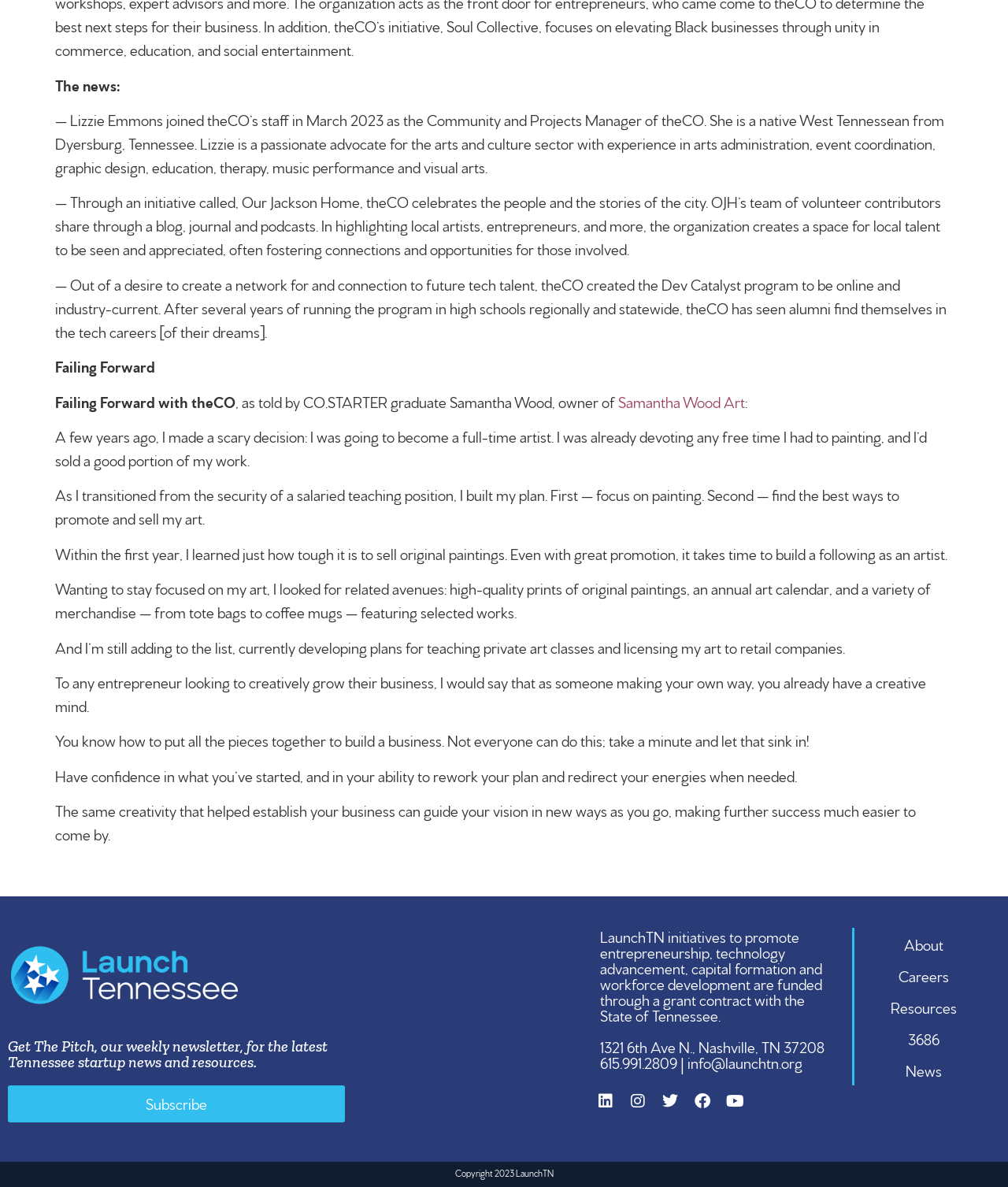How many social media links are at the bottom of the page?
Give a single word or phrase as your answer by examining the image.

5